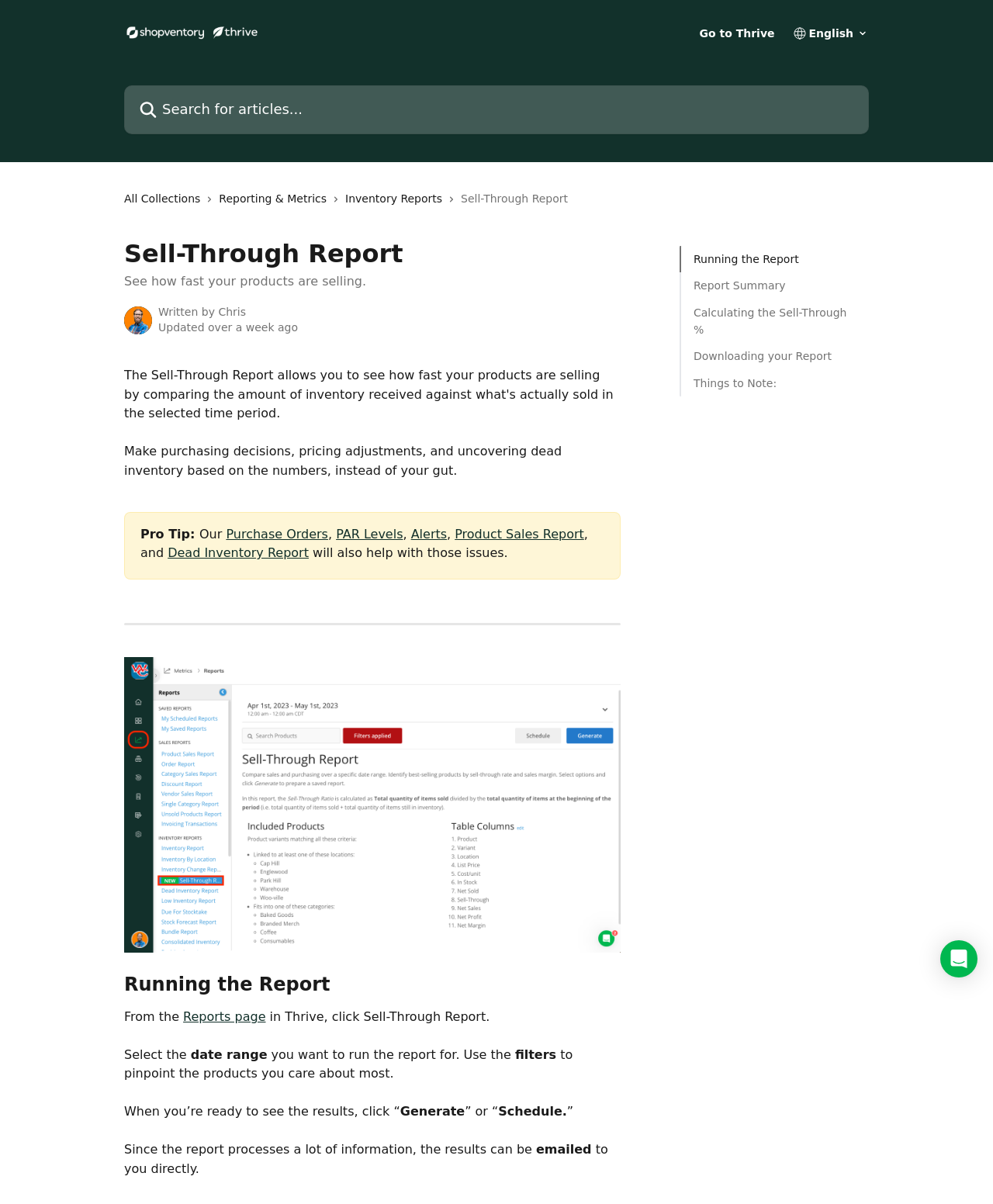Find and generate the main title of the webpage.

Running the Report